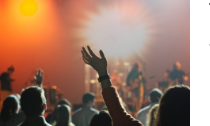What is the purpose of the image?
From the screenshot, supply a one-word or short-phrase answer.

To discuss inclusive liturgy